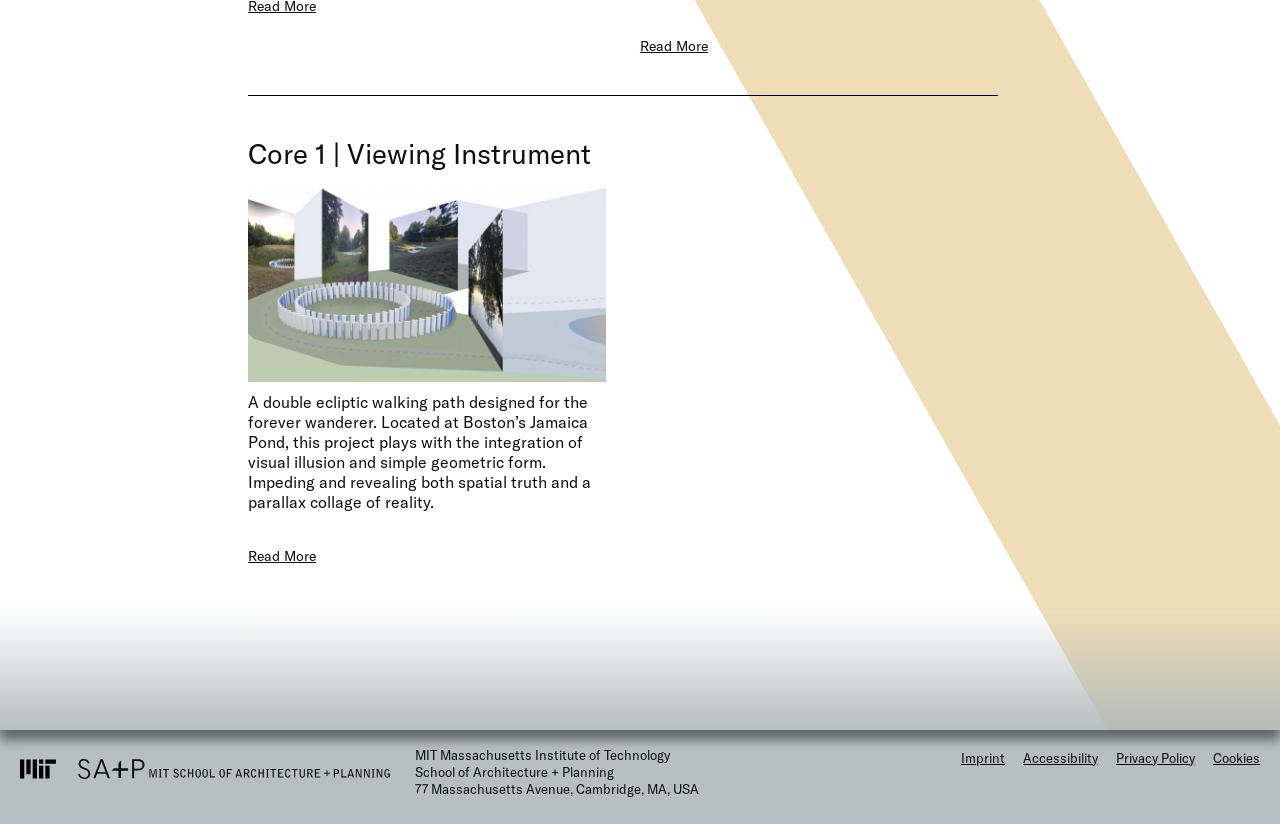Could you specify the bounding box coordinates for the clickable section to complete the following instruction: "Click on 'Read More' at the bottom"?

[0.194, 0.664, 0.247, 0.686]